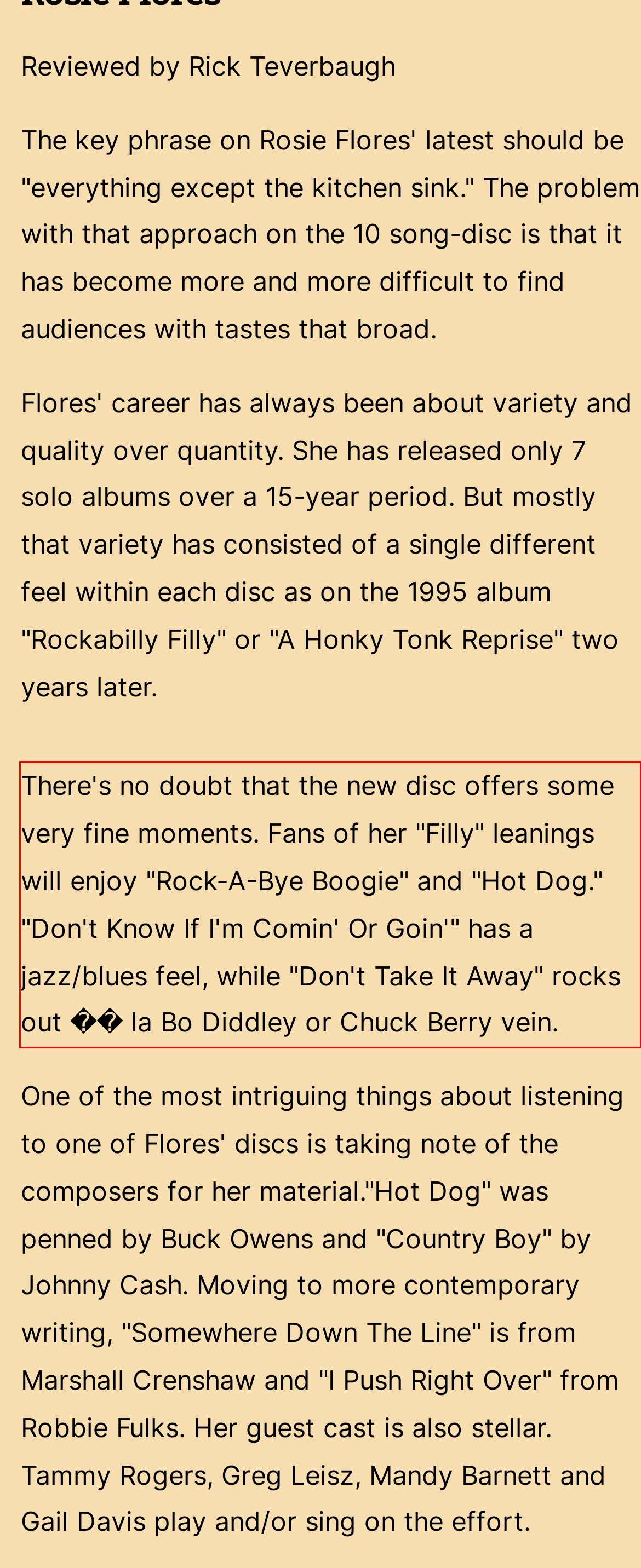You are given a screenshot with a red rectangle. Identify and extract the text within this red bounding box using OCR.

There's no doubt that the new disc offers some very fine moments. Fans of her "Filly" leanings will enjoy "Rock-A-Bye Boogie" and "Hot Dog." "Don't Know If I'm Comin' Or Goin'" has a jazz/blues feel, while "Don't Take It Away" rocks out �� la Bo Diddley or Chuck Berry vein.